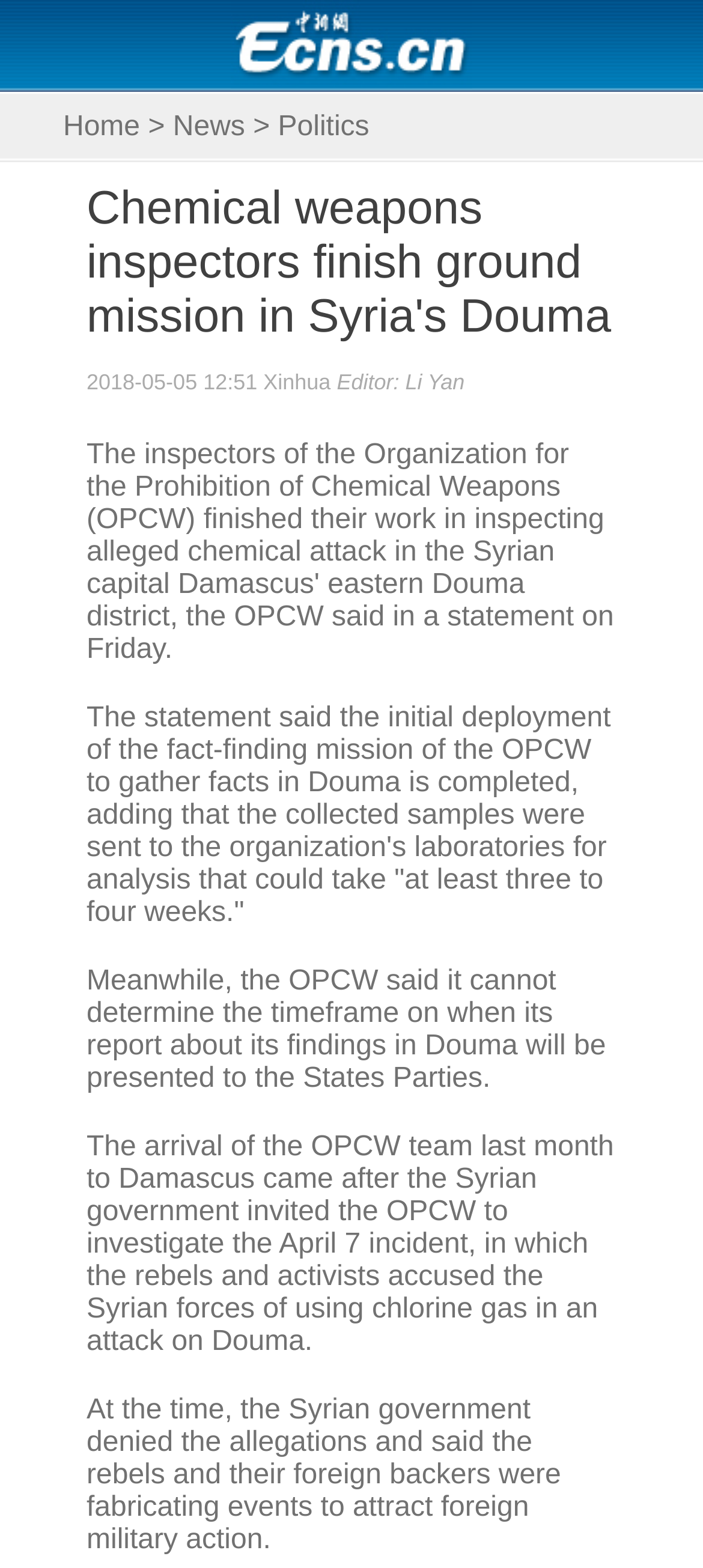What is the category of the current news article? Look at the image and give a one-word or short phrase answer.

Politics